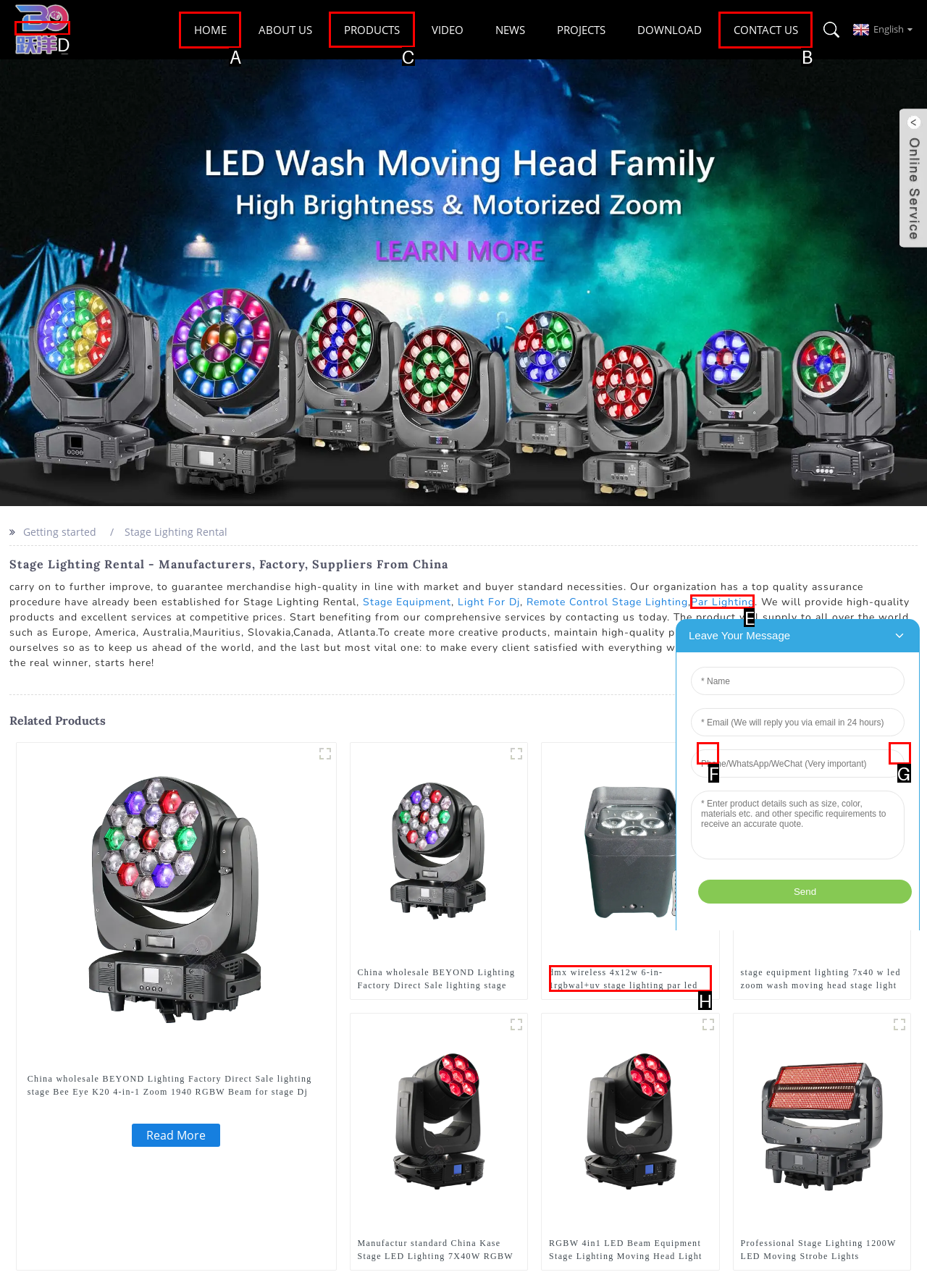Tell me which letter I should select to achieve the following goal: Click the PRODUCTS link
Answer with the corresponding letter from the provided options directly.

C